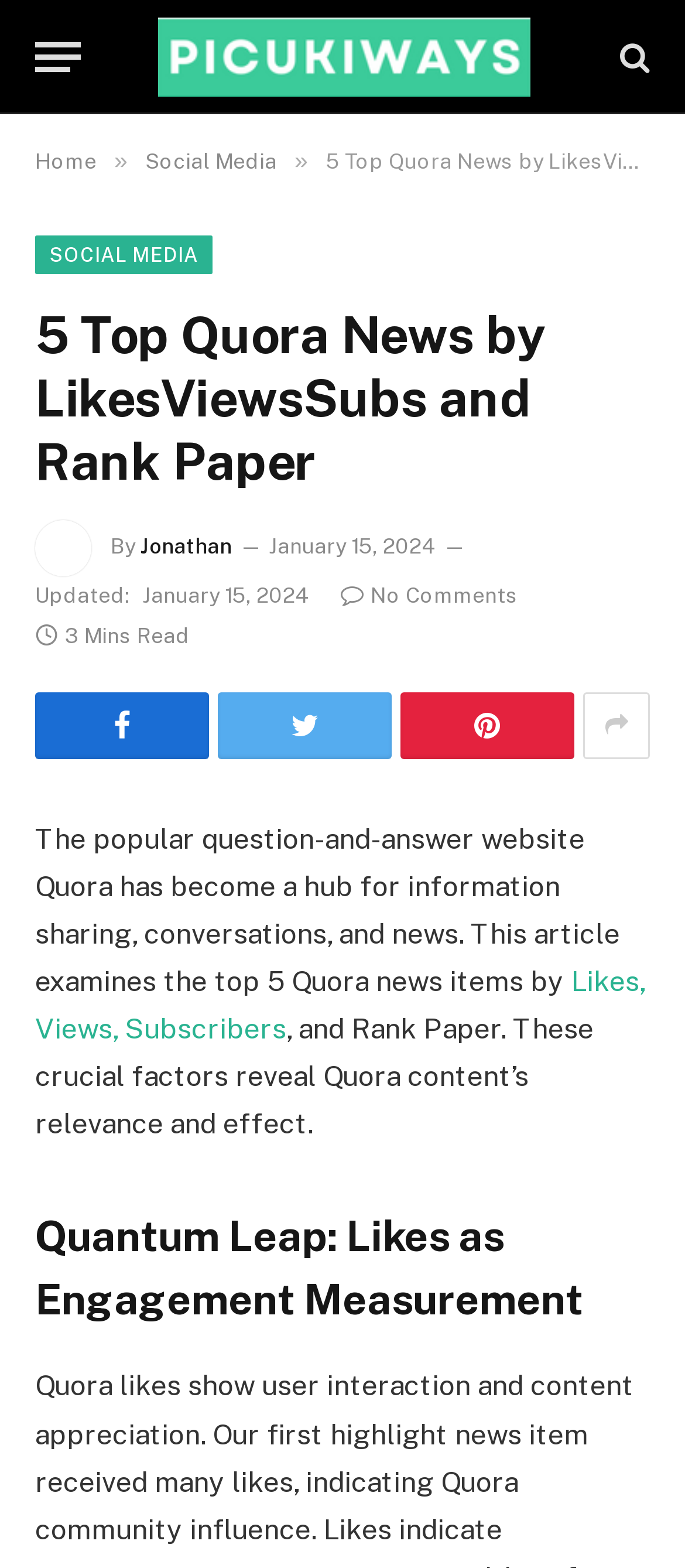Find the bounding box coordinates of the element to click in order to complete this instruction: "Visit the Picuki Ways website". The bounding box coordinates must be four float numbers between 0 and 1, denoted as [left, top, right, bottom].

[0.195, 0.0, 0.81, 0.073]